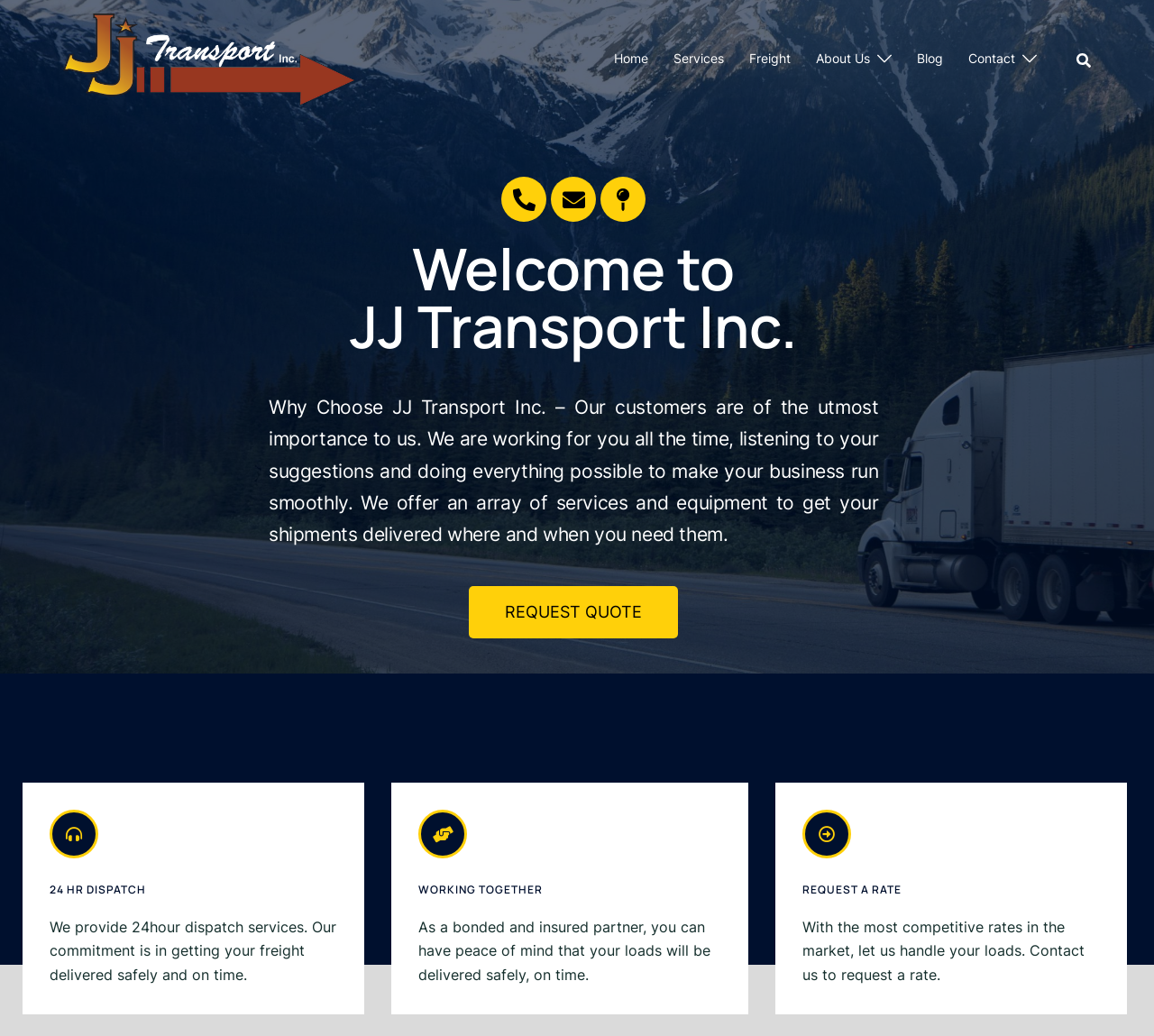Specify the bounding box coordinates of the area that needs to be clicked to achieve the following instruction: "Click on the JJ Transport Inc. logo".

[0.055, 0.013, 0.308, 0.102]